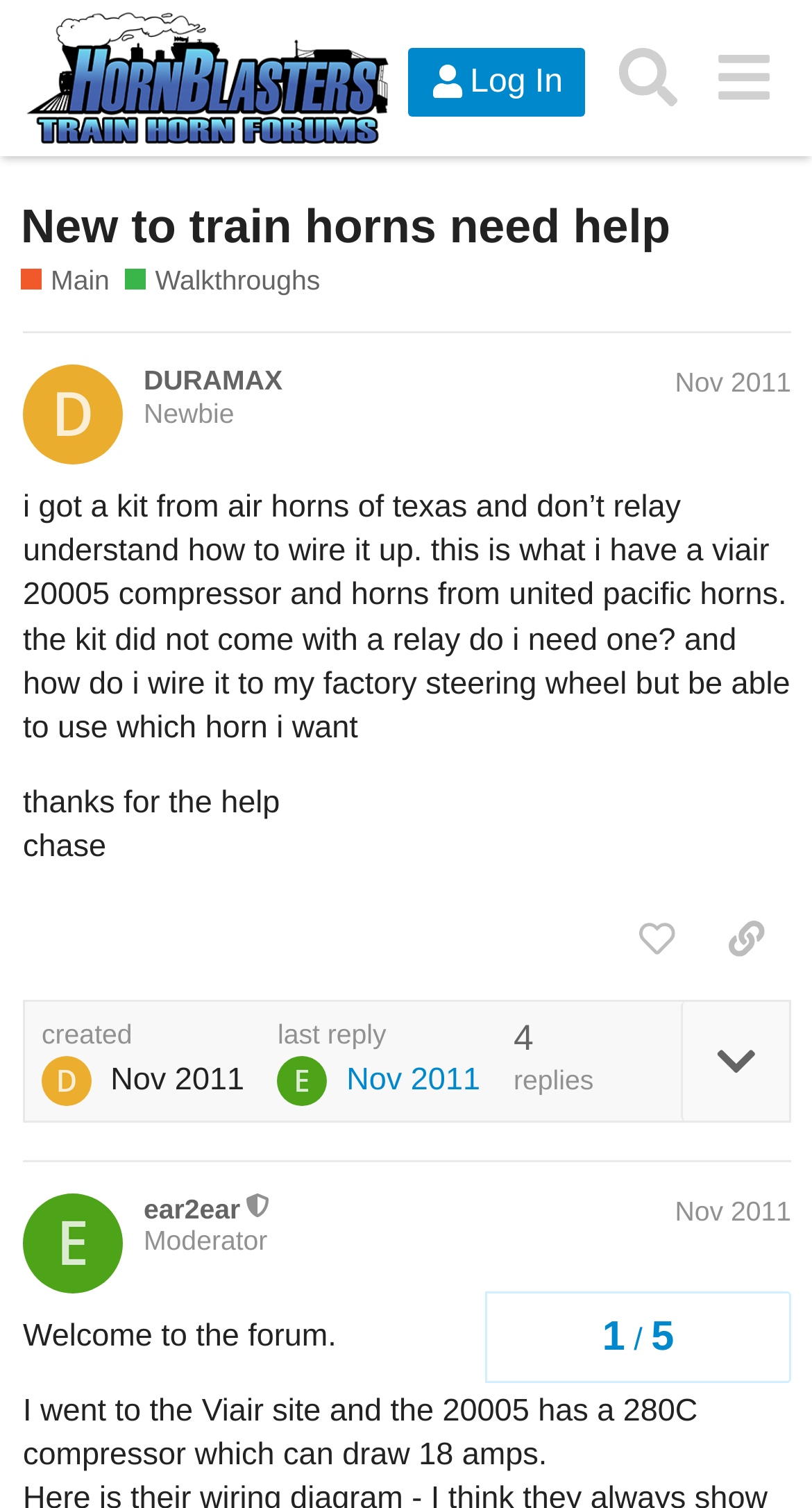Please specify the bounding box coordinates of the clickable section necessary to execute the following command: "Click on the link to view the last reply".

[0.342, 0.675, 0.591, 0.733]